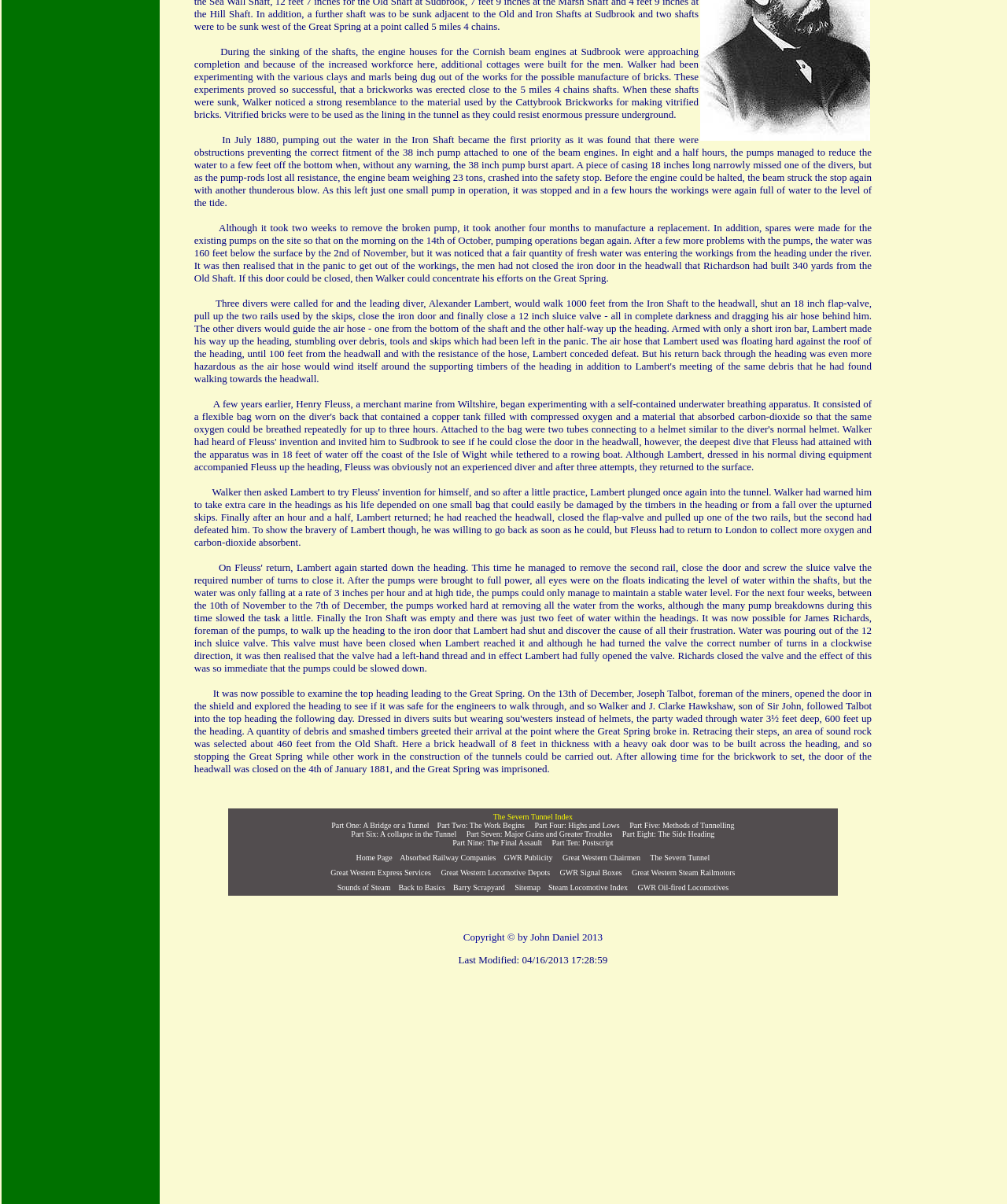Determine the bounding box coordinates of the clickable area required to perform the following instruction: "Explore Ripley Lighting Controls". The coordinates should be represented as four float numbers between 0 and 1: [left, top, right, bottom].

None